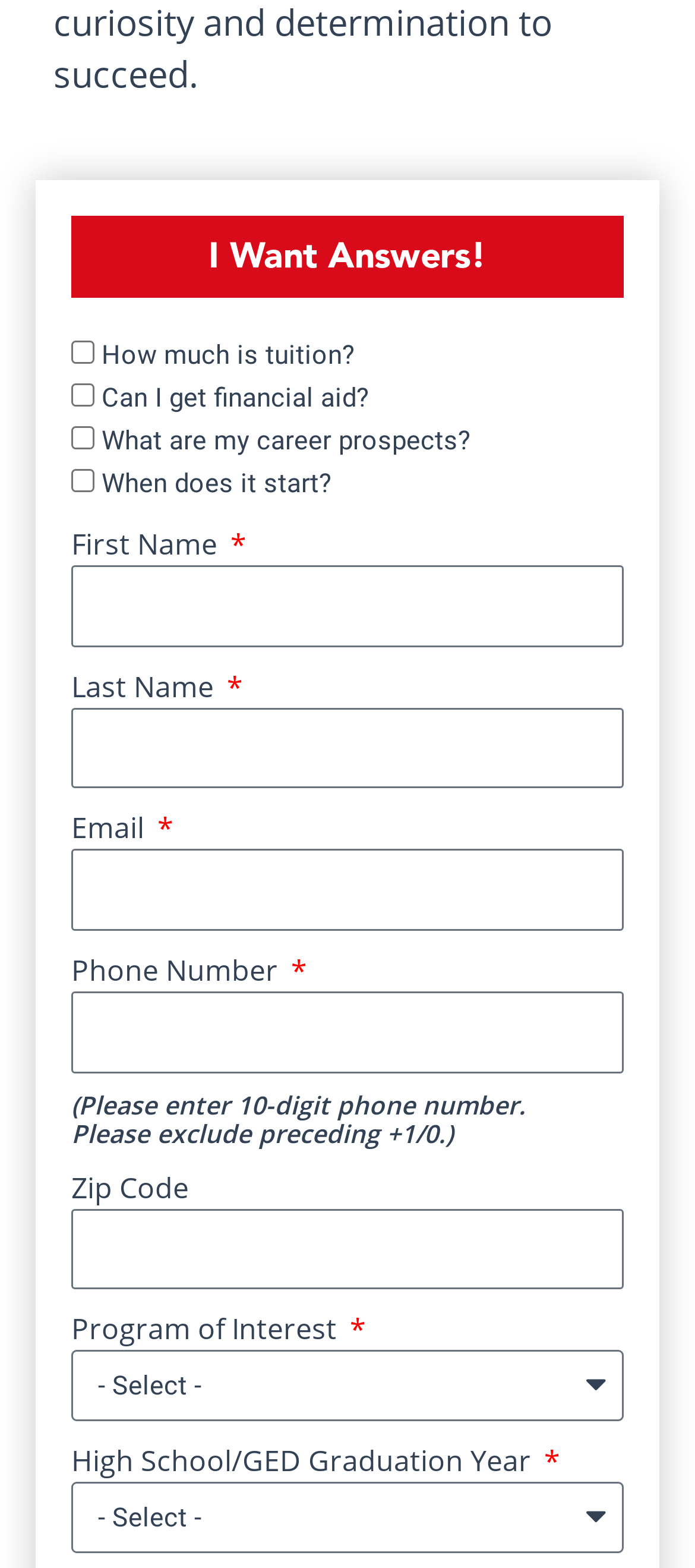Identify the bounding box coordinates of the clickable region required to complete the instruction: "Choose a High School/GED Graduation Year". The coordinates should be given as four float numbers within the range of 0 and 1, i.e., [left, top, right, bottom].

[0.103, 0.945, 0.897, 0.991]